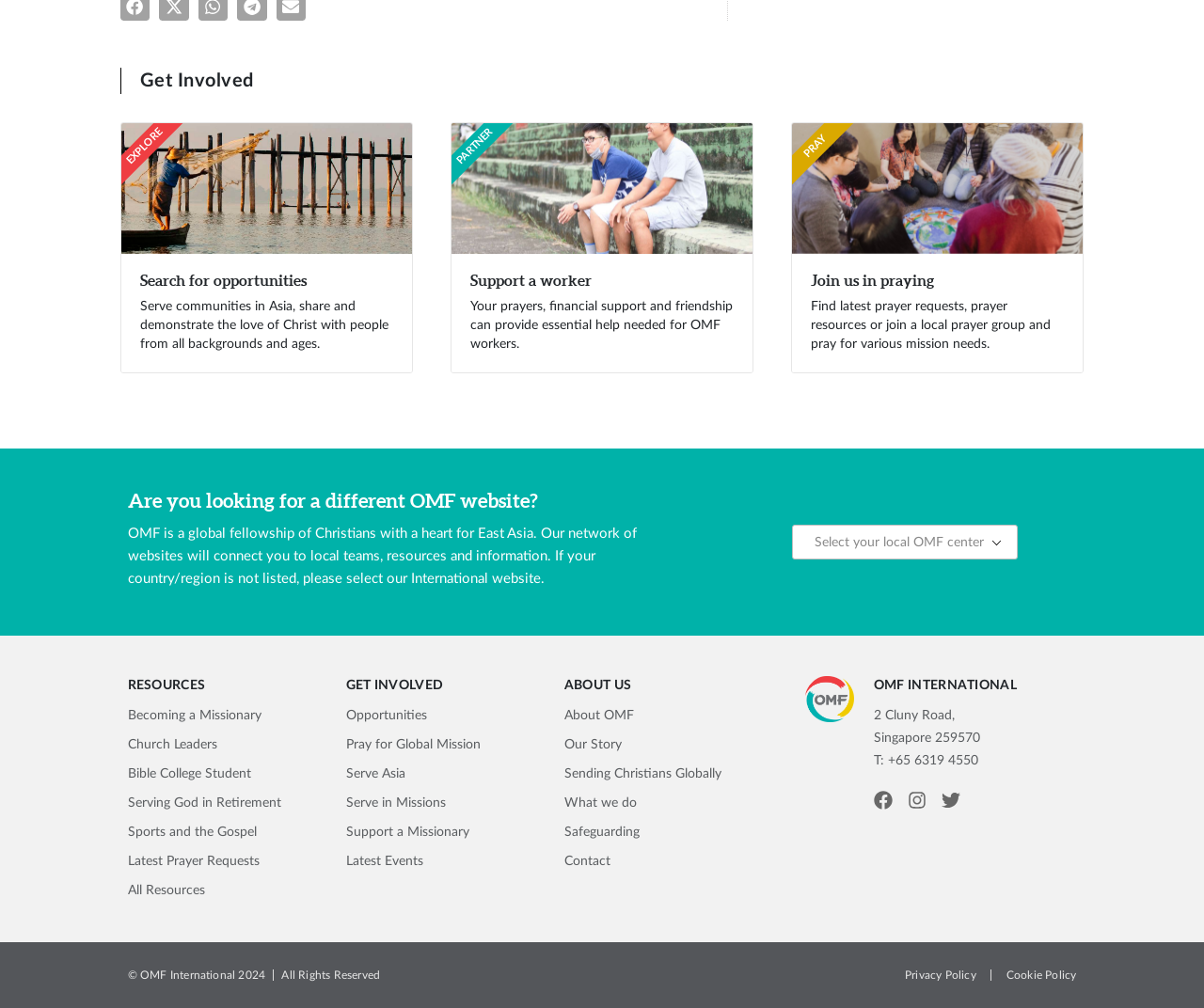Find the bounding box of the UI element described as: "Our Story". The bounding box coordinates should be given as four float values between 0 and 1, i.e., [left, top, right, bottom].

[0.469, 0.727, 0.516, 0.75]